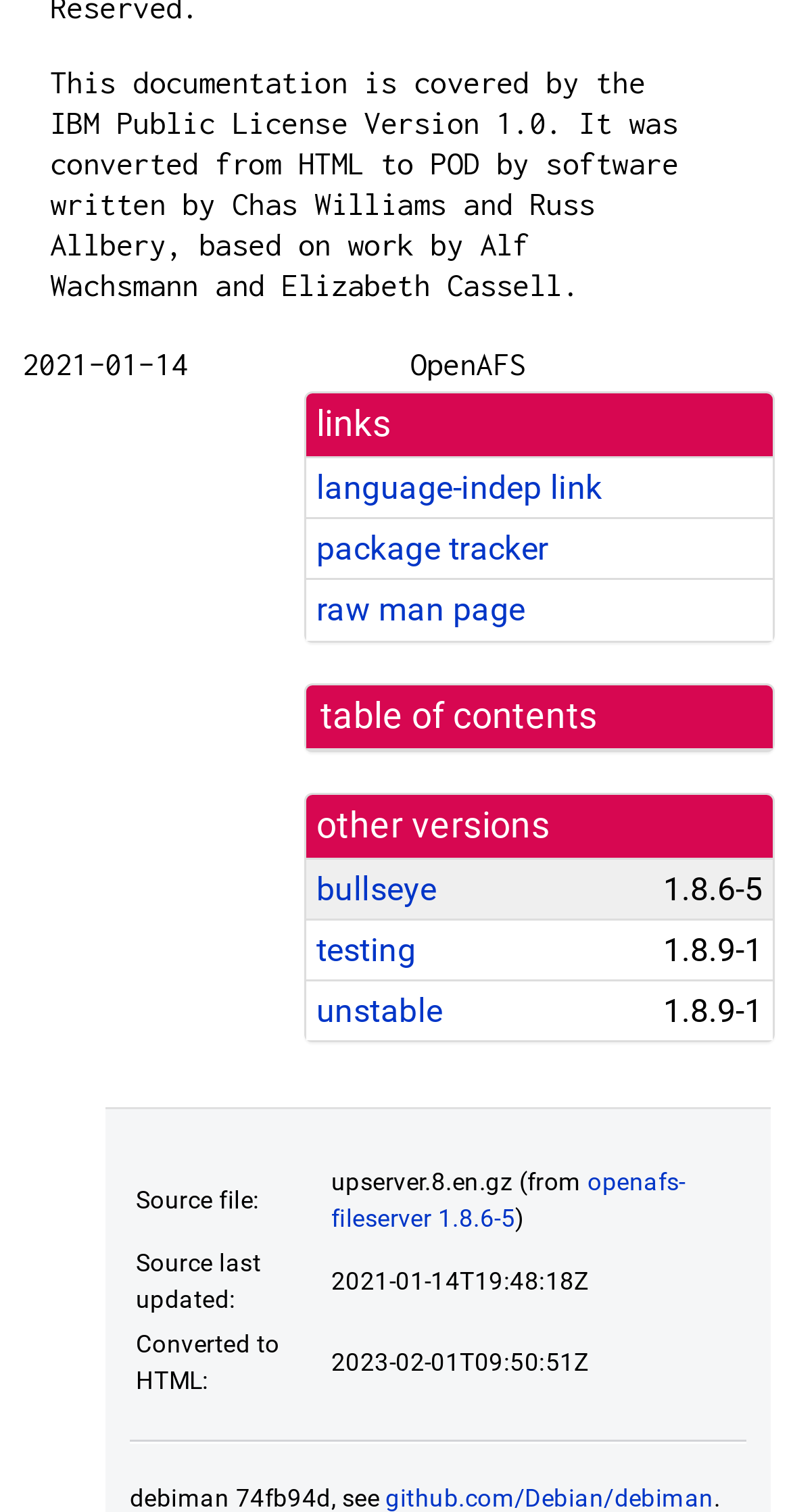Refer to the image and provide an in-depth answer to the question:
What is the format of the source file?

This answer can be obtained by looking at the layout table at the bottom of the webpage, where it says 'upserver.8.en.gz', which indicates that the source file is in gzip format.